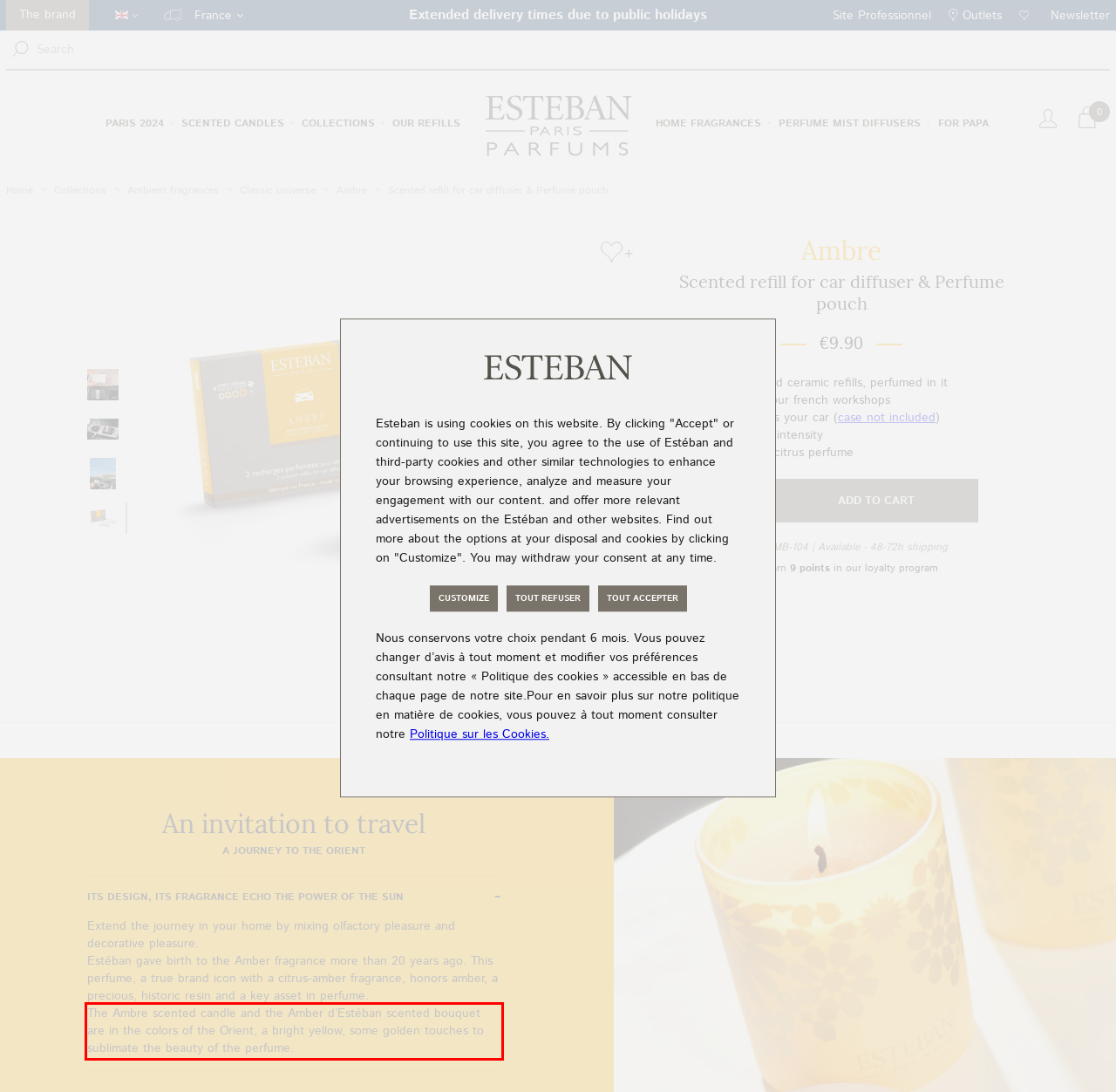Given a screenshot of a webpage with a red bounding box, please identify and retrieve the text inside the red rectangle.

The Ambre scented candle and the Amber d’Estéban scented bouquet are in the colors of the Orient, a bright yellow, some golden touches to sublimate the beauty of the perfume.